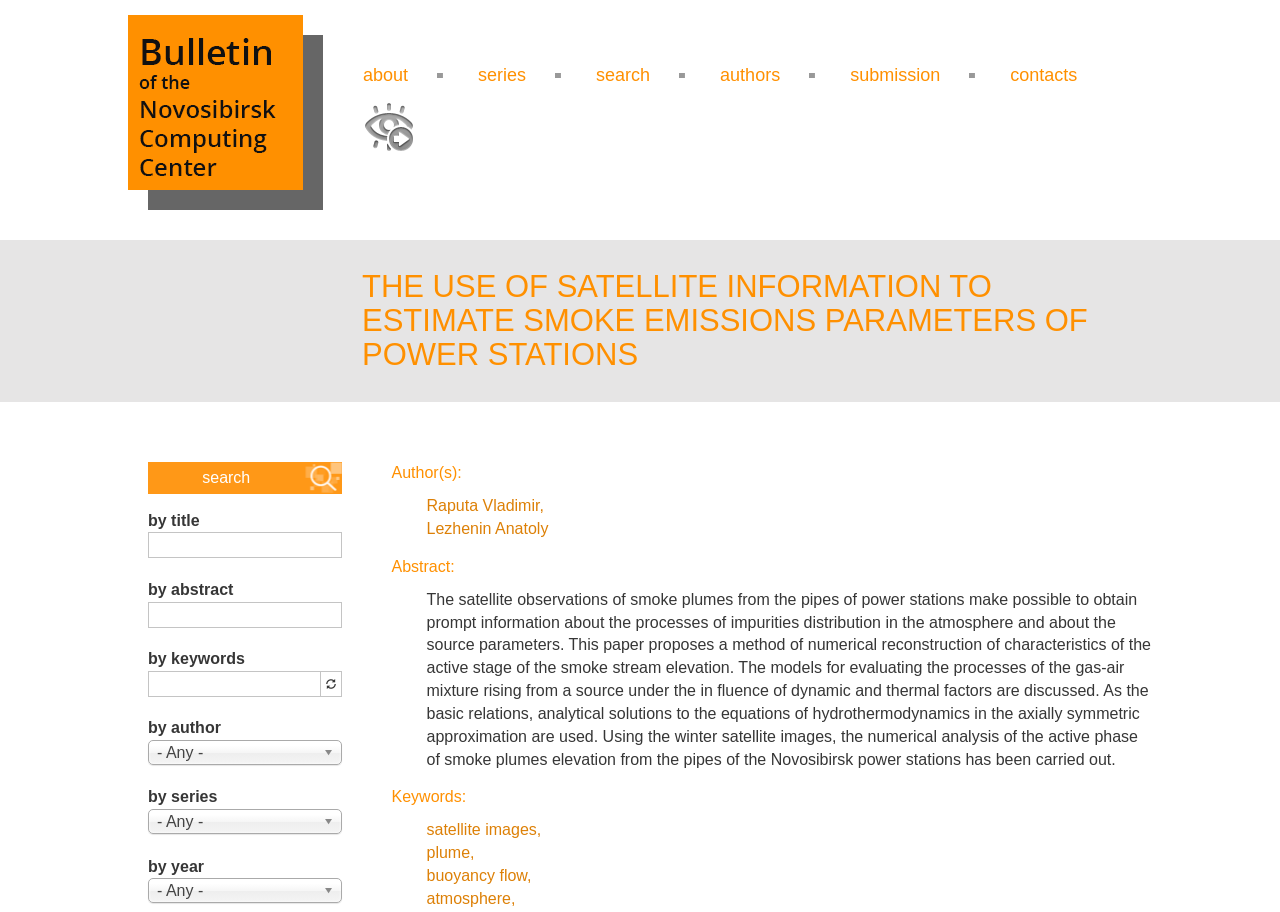Extract the text of the main heading from the webpage.

THE USE OF SATELLITE INFORMATION TO ESTIMATE SMOKE EMISSIONS PARAMETERS OF POWER STATIONS